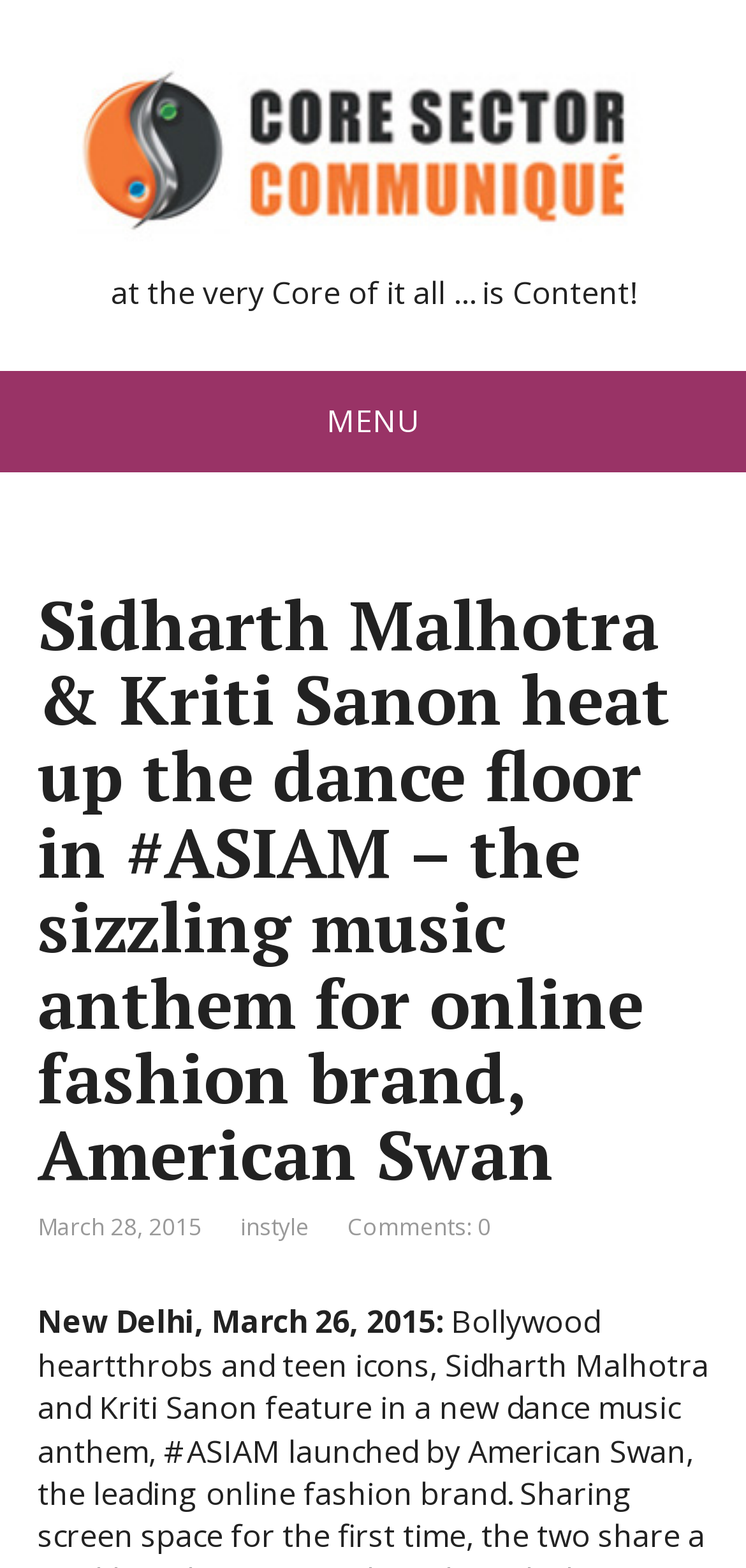Who are the two celebrities in the music anthem?
Based on the screenshot, give a detailed explanation to answer the question.

The webpage's meta description and the heading element mention 'Sidharth Malhotra & Kriti Sanon' as the celebrities who are part of the music anthem #ASIAM, indicating that they are the two main celebrities involved.